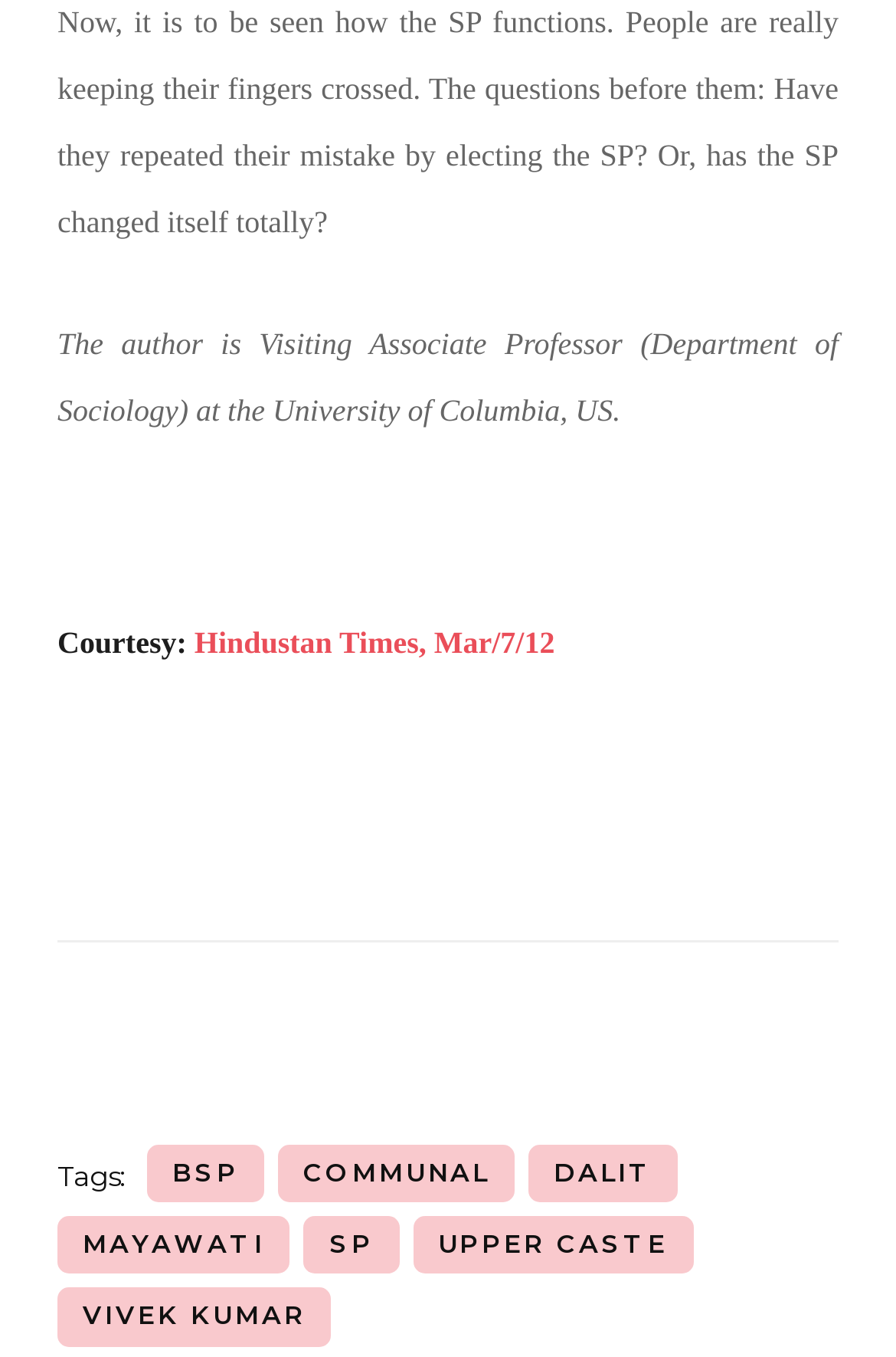Kindly respond to the following question with a single word or a brief phrase: 
What is the department of the author?

Sociology